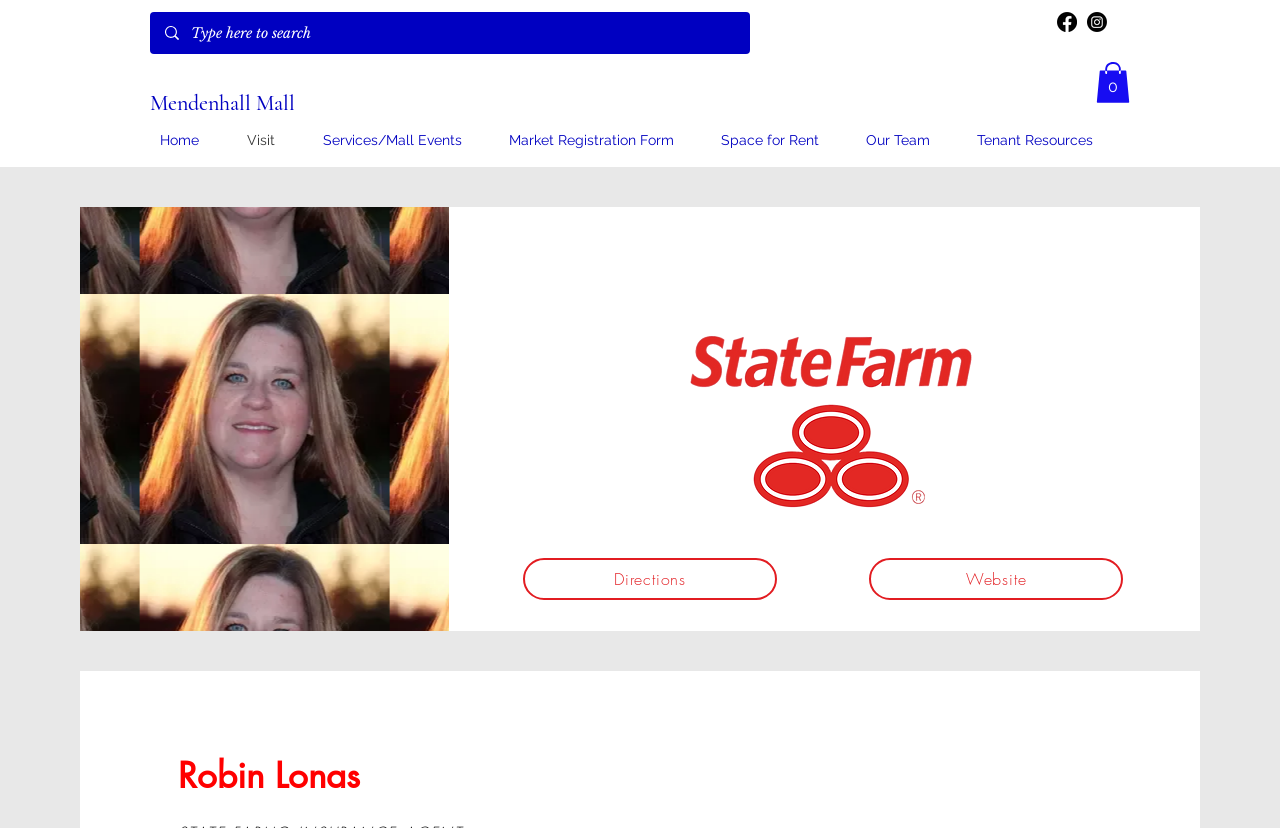Locate the coordinates of the bounding box for the clickable region that fulfills this instruction: "visit the Facebook page".

[0.826, 0.014, 0.841, 0.039]